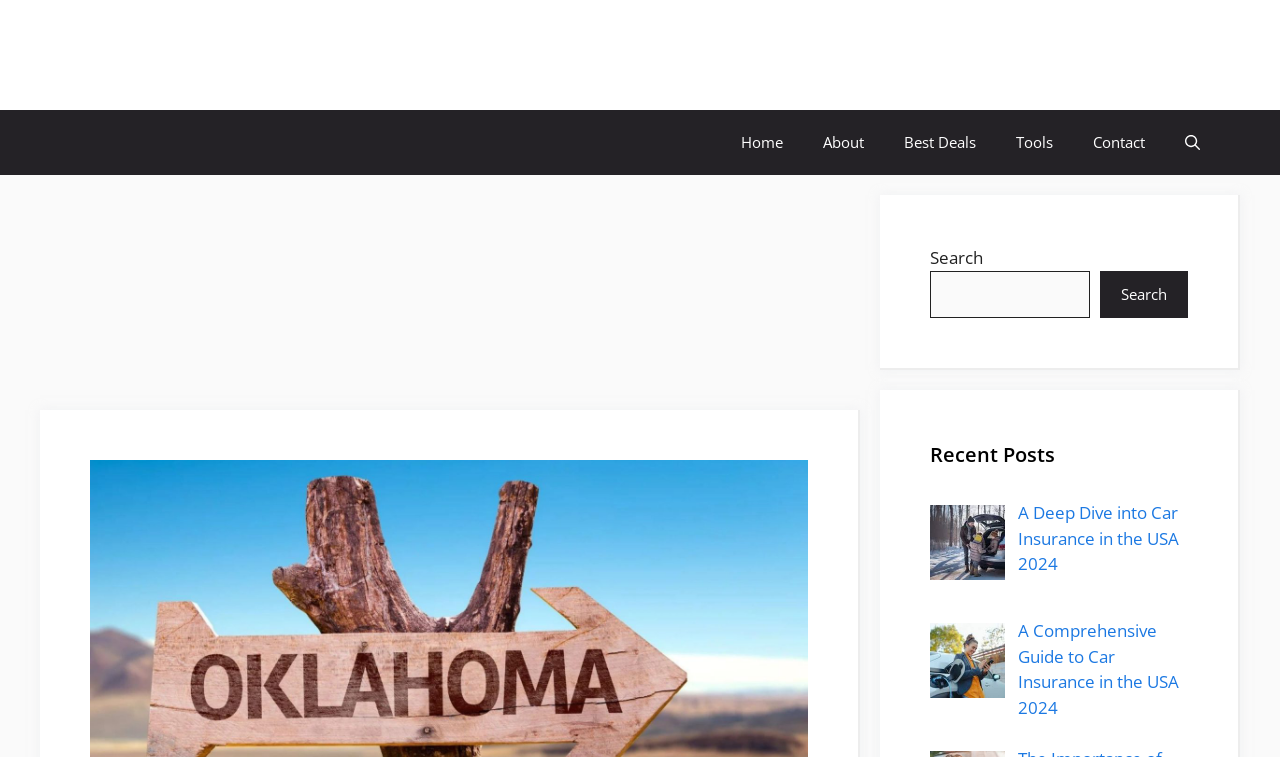How many recent posts are displayed?
Please provide a detailed and comprehensive answer to the question.

I looked at the section labeled 'Recent Posts' and found that there are two links with accompanying images, which suggests that there are 2 recent posts displayed.